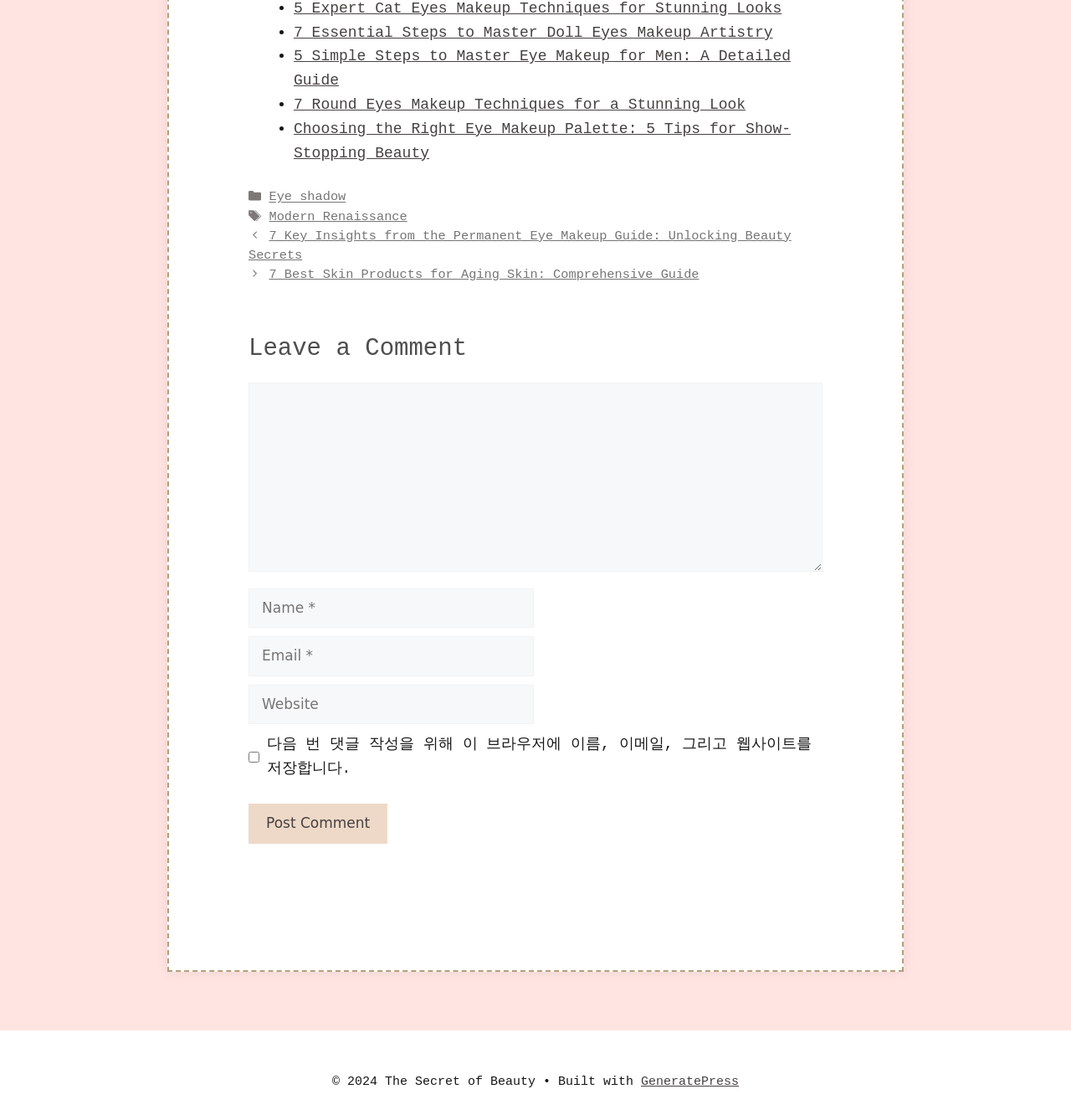What is the topic of the first link?
Based on the visual information, provide a detailed and comprehensive answer.

The first link on the webpage has the text '7 Essential Steps to Master Doll Eyes Makeup Artistry', which suggests that the topic of the link is related to doll eyes makeup artistry.